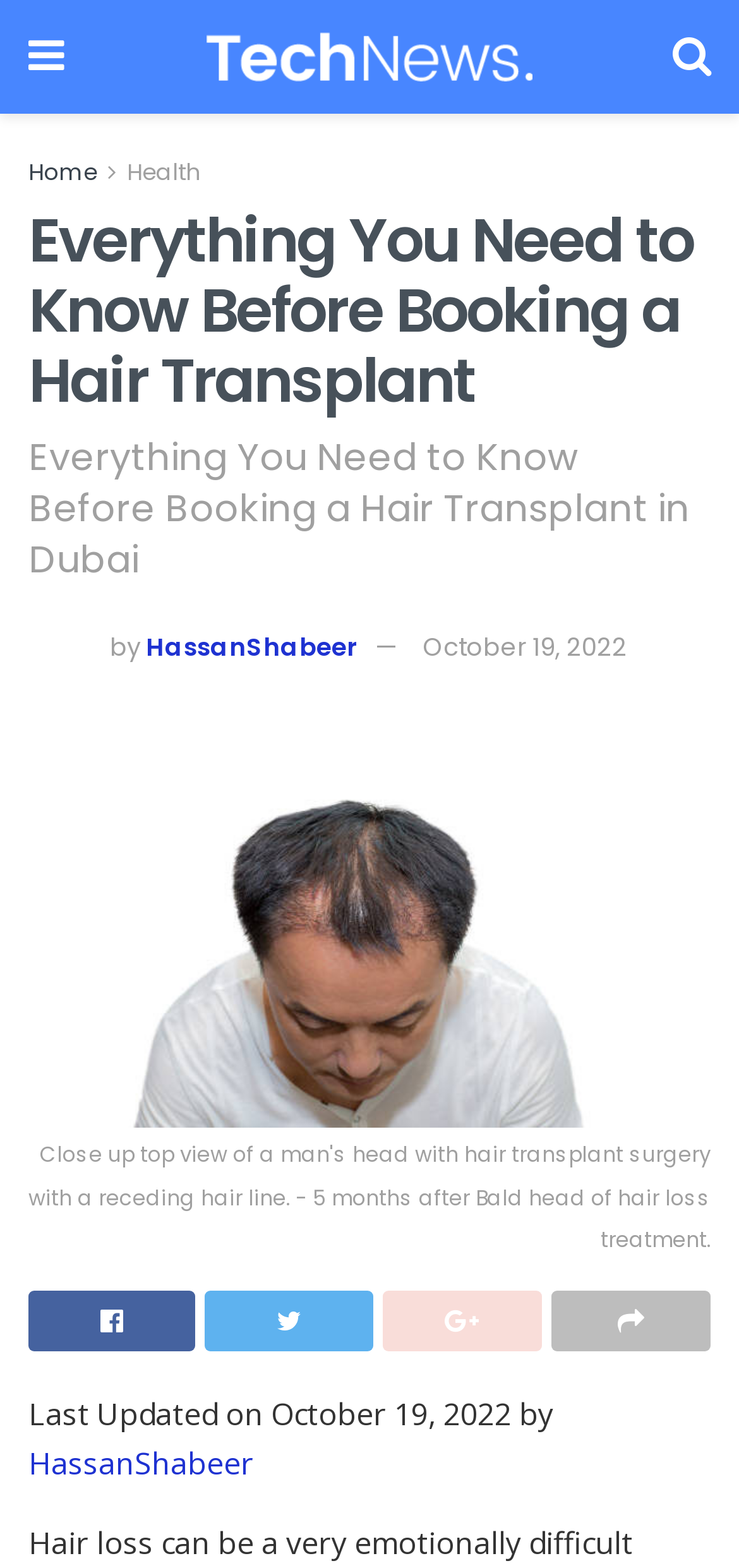Elaborate on the different components and information displayed on the webpage.

The webpage is about hair loss and hair transplant, with a focus on what to know before booking a hair transplant. At the top left, there is a link with a icon '\uf0c9' and another link "Tech Buzz Only" with an accompanying image. On the top right, there is a link with an icon '\uf002'. Below these links, there are navigation links "Home" and "Health".

The main content of the webpage is divided into sections, with two headings "Everything You Need to Know Before Booking a Hair Transplant" and "Everything You Need to Know Before Booking a Hair Transplant in Dubai". Below the headings, there is an image of a person, HassanShabeer, with a caption "by" and a link to the author's name. The publication date "October 19, 2022" is also displayed.

The main article is accompanied by a large image that takes up most of the page, showing a close-up of a man's head with hair transplant surgery. At the bottom of the page, there are four social media links with icons '\uf230', '\uf099', '\uf0d5', and '\uf064'. Finally, there is a footer section with the text "Last Updated on October 19, 2022 by" and a link to the author's name, HassanShabeer.